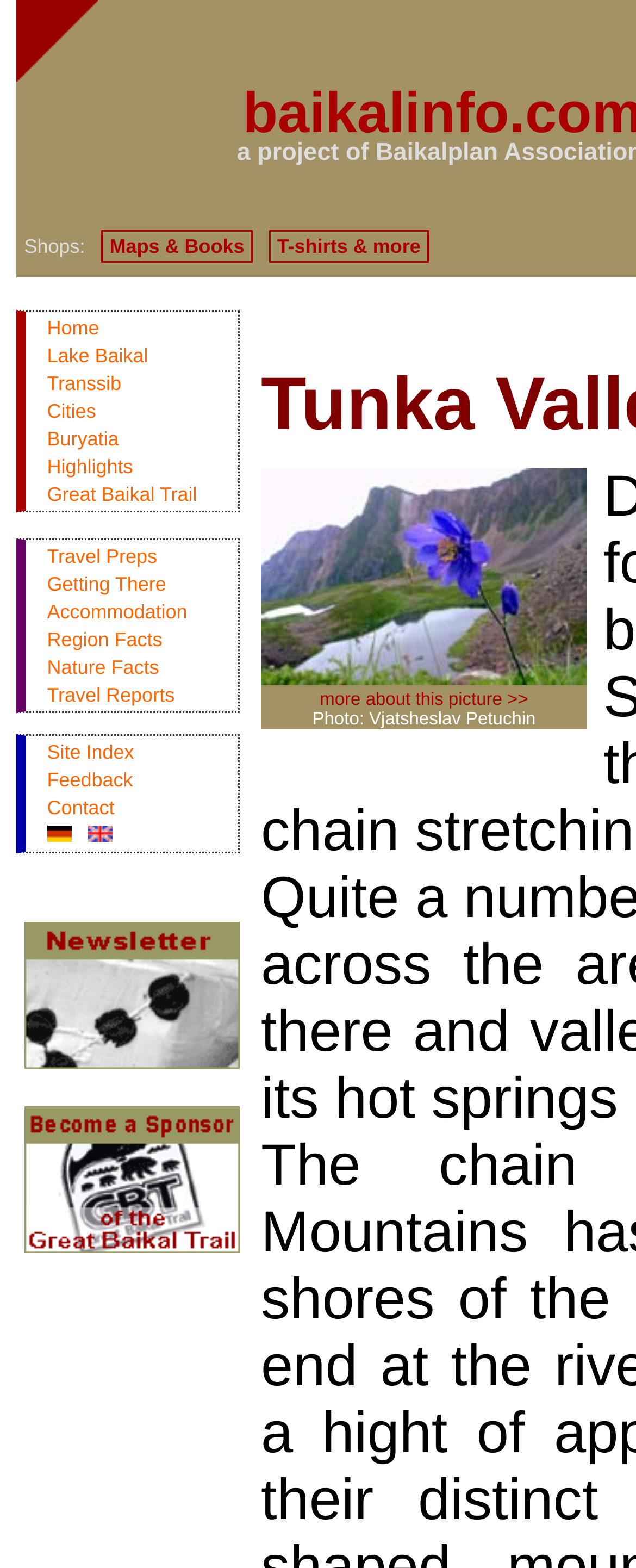Given the content of the image, can you provide a detailed answer to the question?
What is the caption of the image at the top?

The question asks about the caption of the image at the top of the webpage. By analyzing the webpage, I found that the caption of the image is 'Photo: Vjatsheslav Petuchin'.